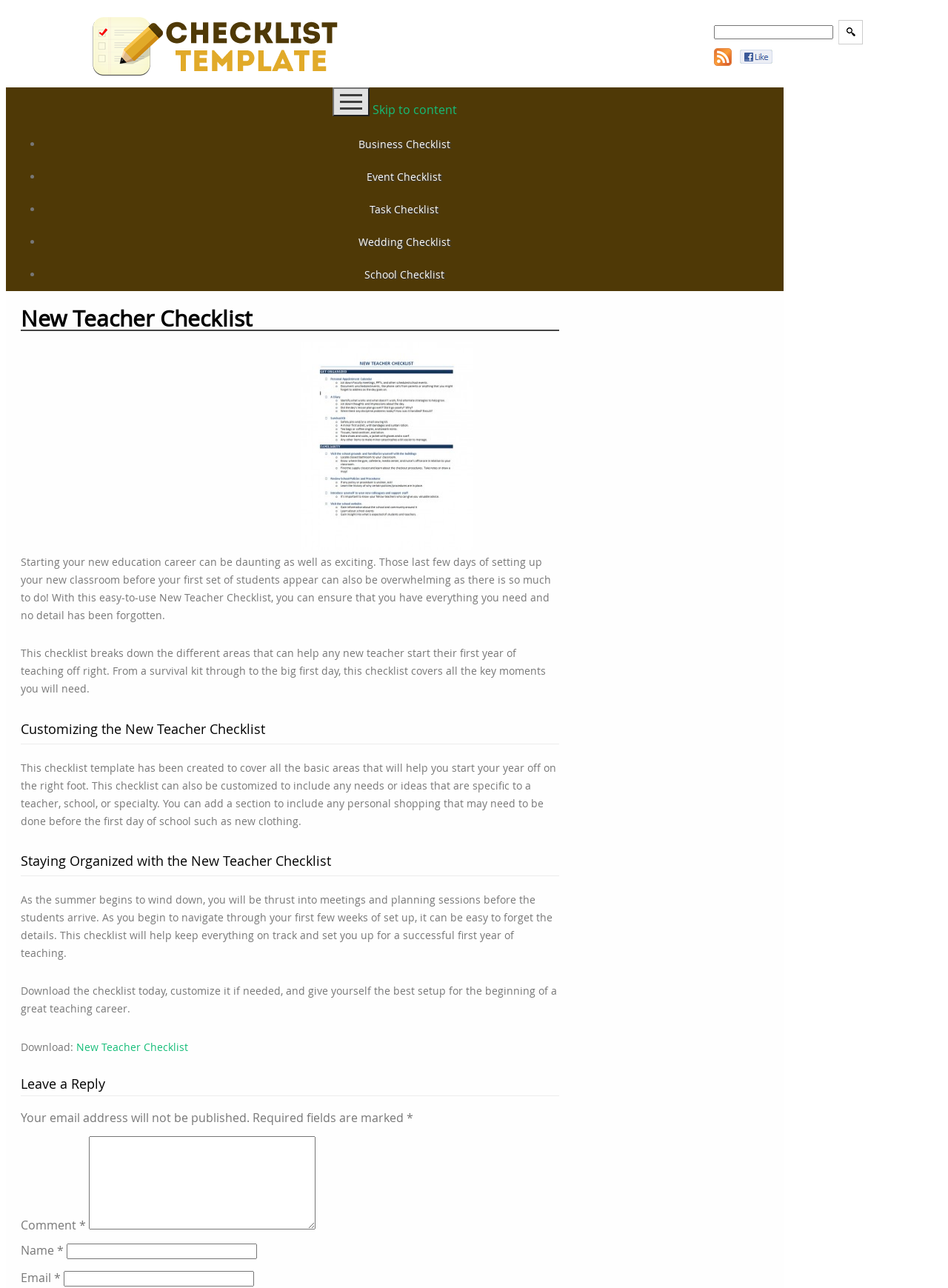Generate the text content of the main headline of the webpage.

New Teacher Checklist